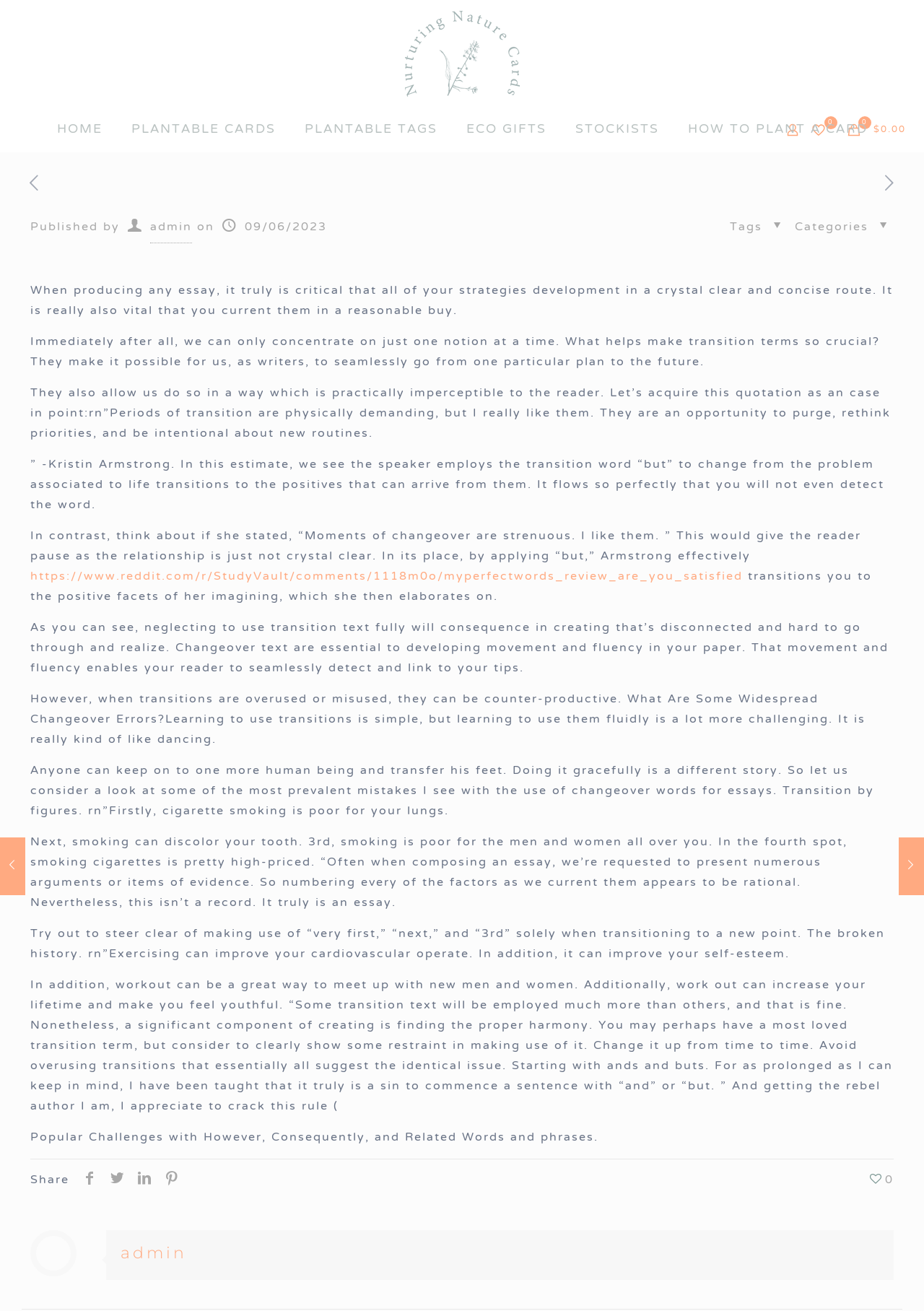Determine the bounding box coordinates for the region that must be clicked to execute the following instruction: "Check the EcoLeader Medal".

None